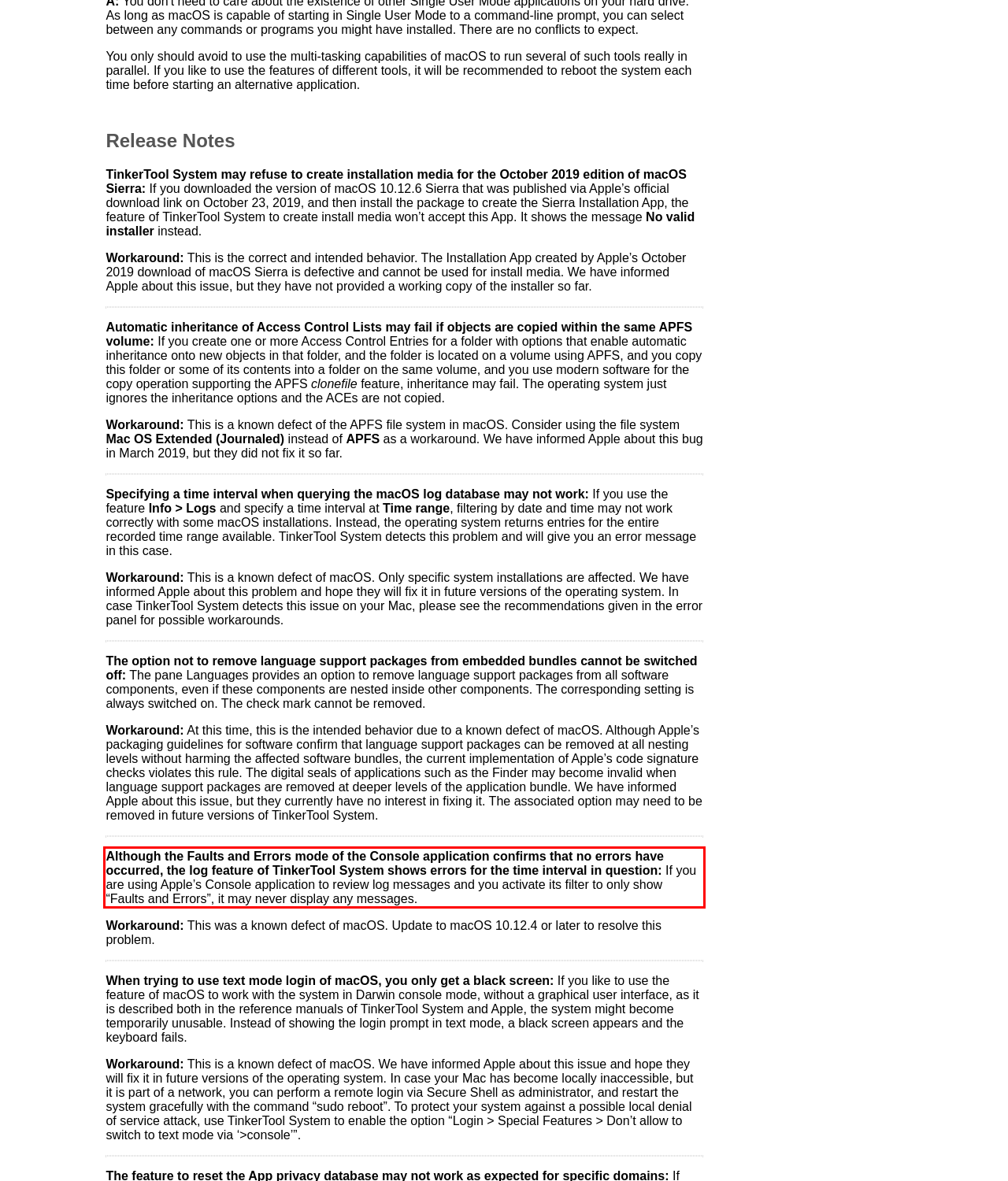Examine the screenshot of the webpage, locate the red bounding box, and perform OCR to extract the text contained within it.

Although the Faults and Errors mode of the Console application confirms that no errors have occurred, the log feature of TinkerTool System shows errors for the time interval in question: If you are using Apple’s Console application to review log messages and you activate its filter to only show “Faults and Errors”, it may never display any messages.